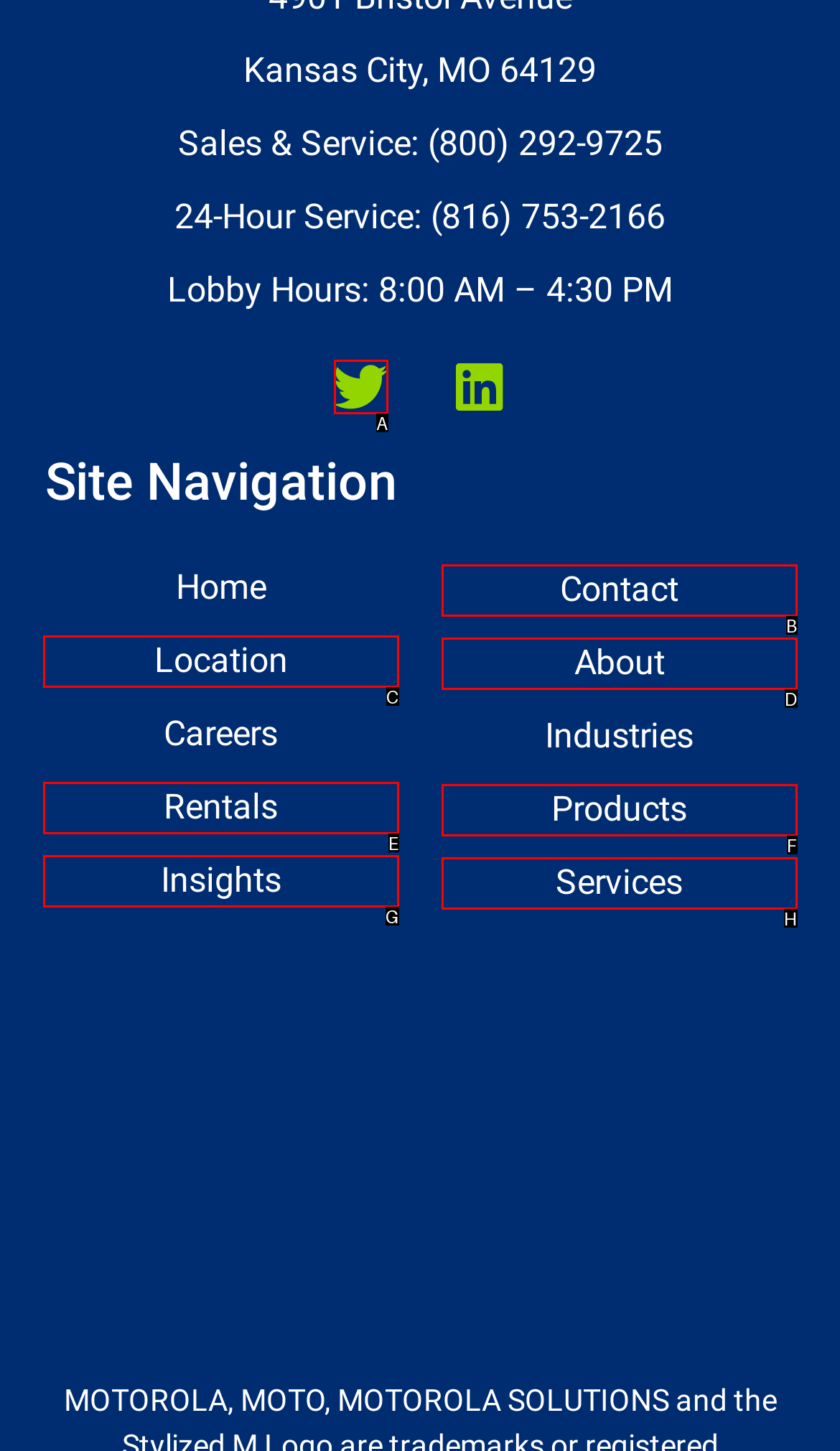Identify the correct lettered option to click in order to perform this task: Contact us. Respond with the letter.

B